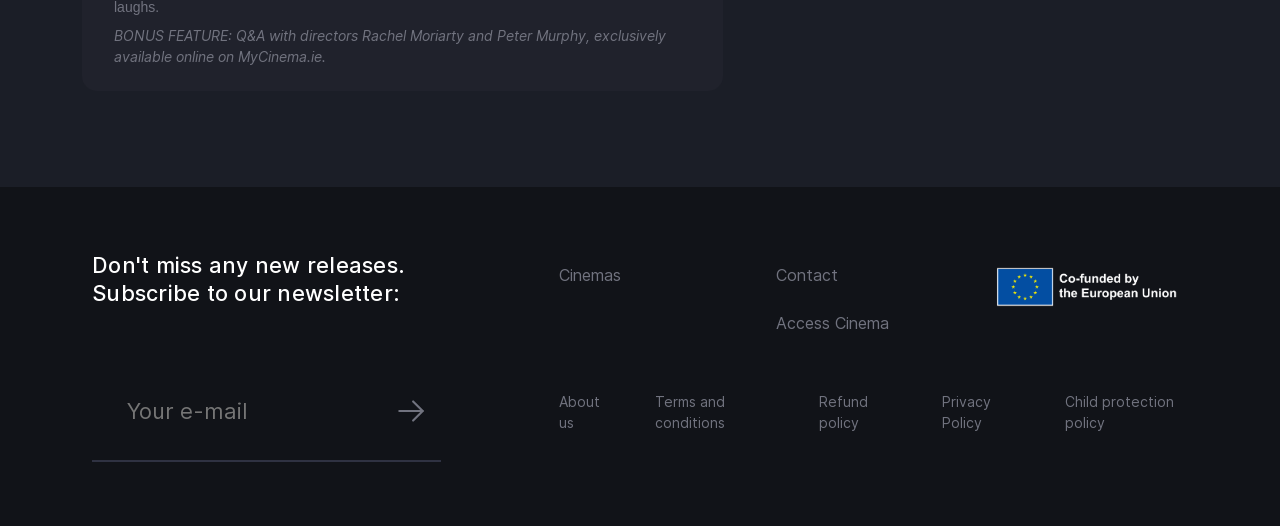What is required to subscribe to the newsletter?
Based on the visual details in the image, please answer the question thoroughly.

The webpage has a textbox labeled 'Your e-mail' with a 'required: True' attribute, indicating that an e-mail address is necessary to subscribe to the newsletter.